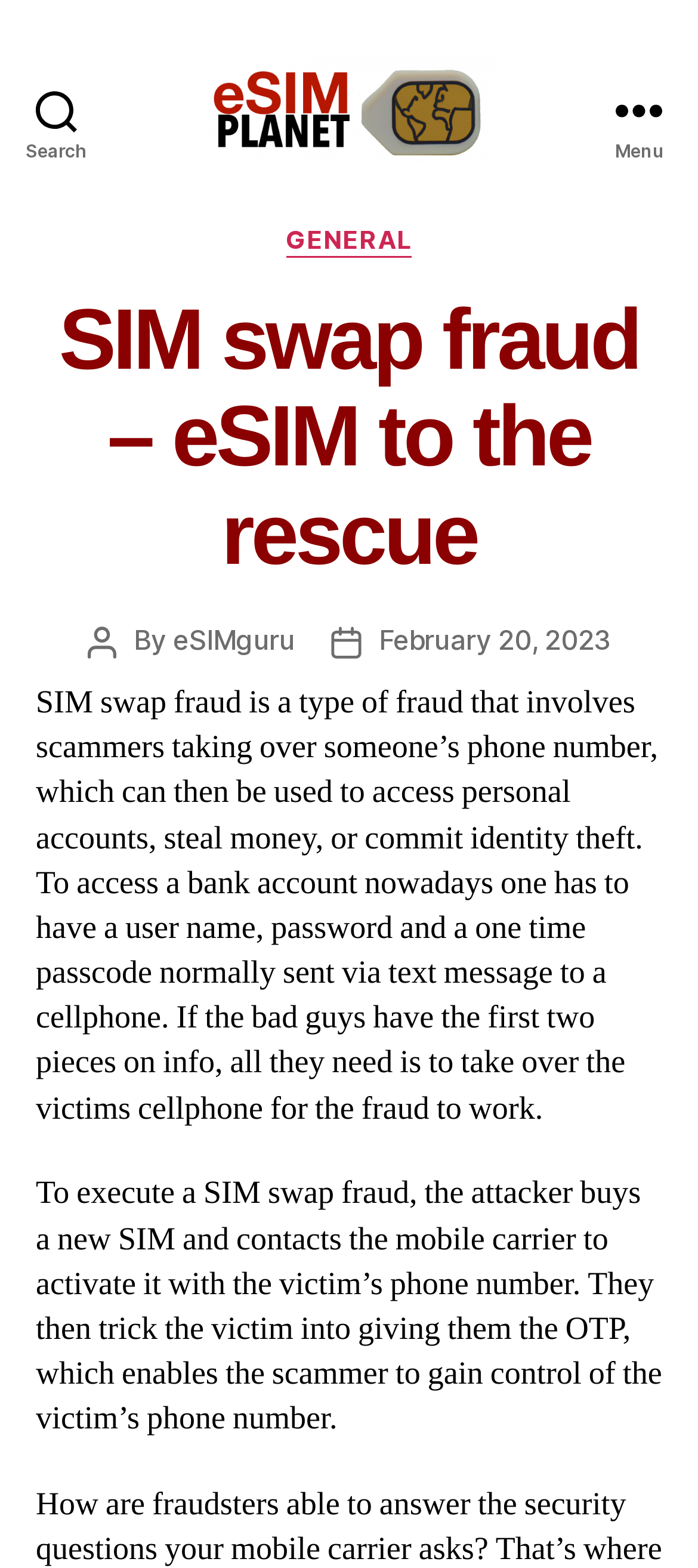Given the following UI element description: "Accept", find the bounding box coordinates in the webpage screenshot.

None